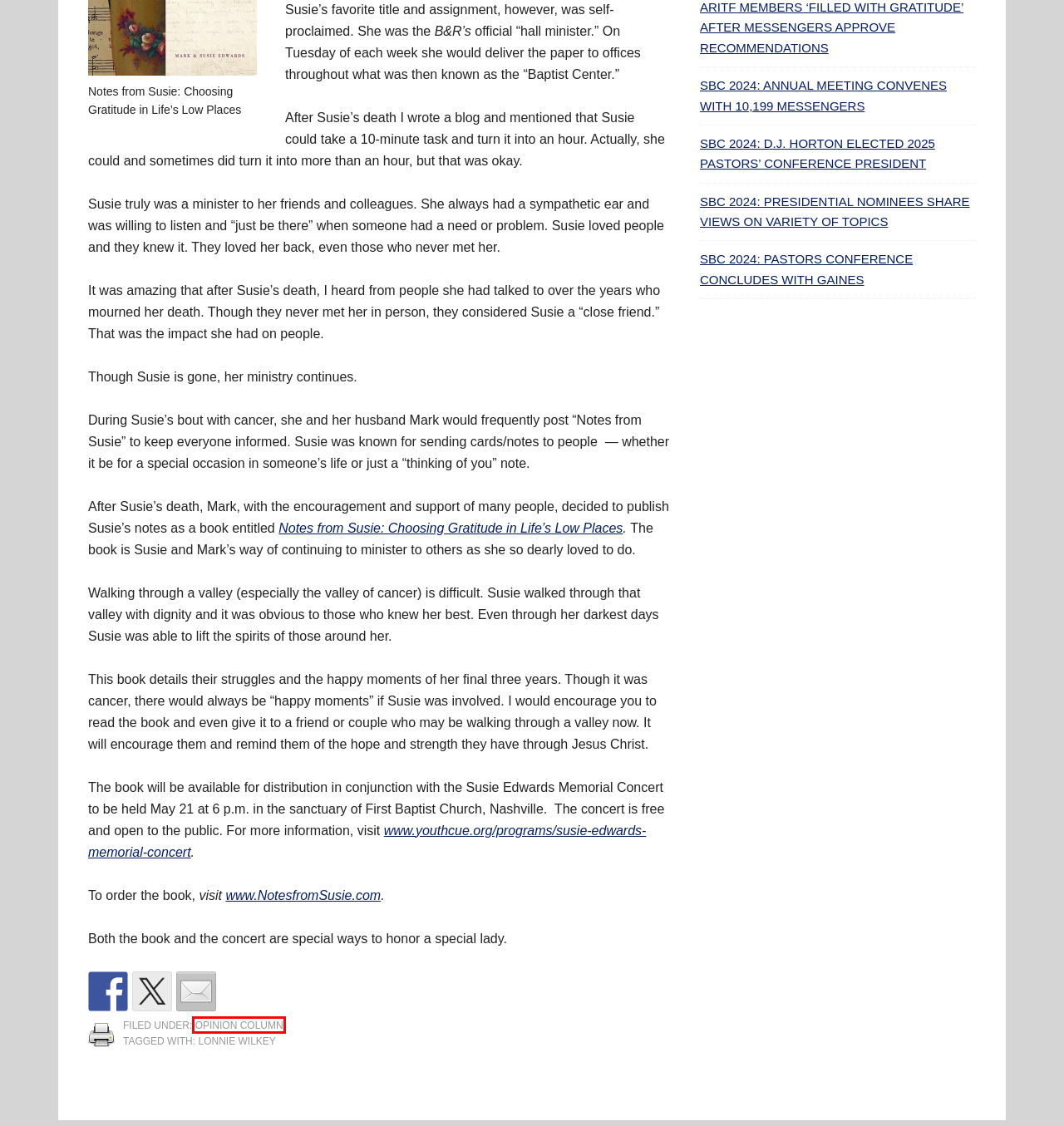You are given a screenshot of a webpage with a red rectangle bounding box. Choose the best webpage description that matches the new webpage after clicking the element in the bounding box. Here are the candidates:
A. Notes from Susie
B. Advertise - Baptist & Reflector
C. SBC 2024: ANNUAL MEETING CONVENES WITH 10,199 MESSENGERS - Baptist & Reflector
D. ARITF MEMBERS ‘FILLED WITH GRATITUDE’ AFTER MESSENGERS APPROVE RECOMMENDATIONS - Baptist & Reflector
E. Opinion Column Archives - Baptist & Reflector
F. Tennessee - Baptist & Reflector
G. About - Baptist & Reflector
H. Columnists - Baptist & Reflector

E